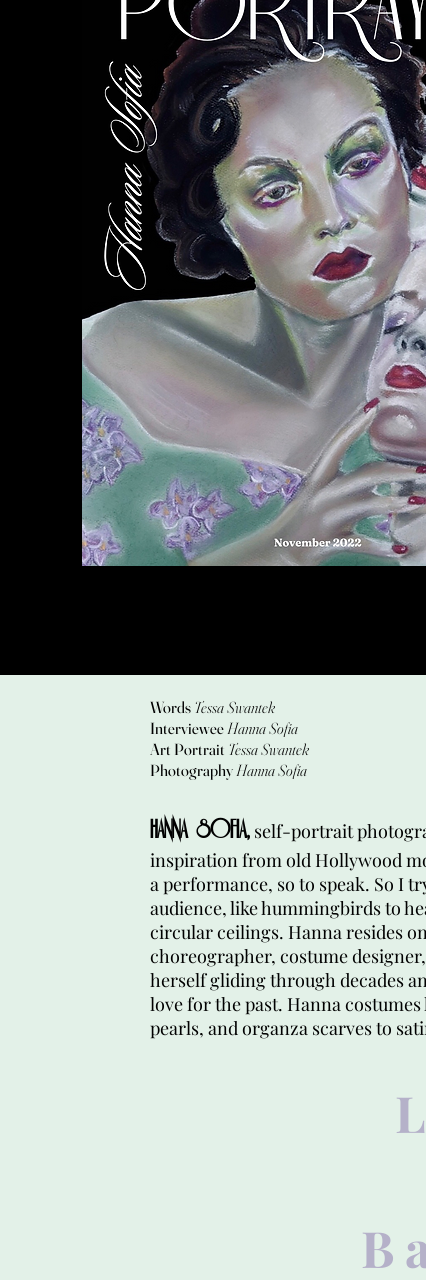Use a single word or phrase to answer the question:
What is the multifaceted role of Hanna?

Playwright, actor, and designer